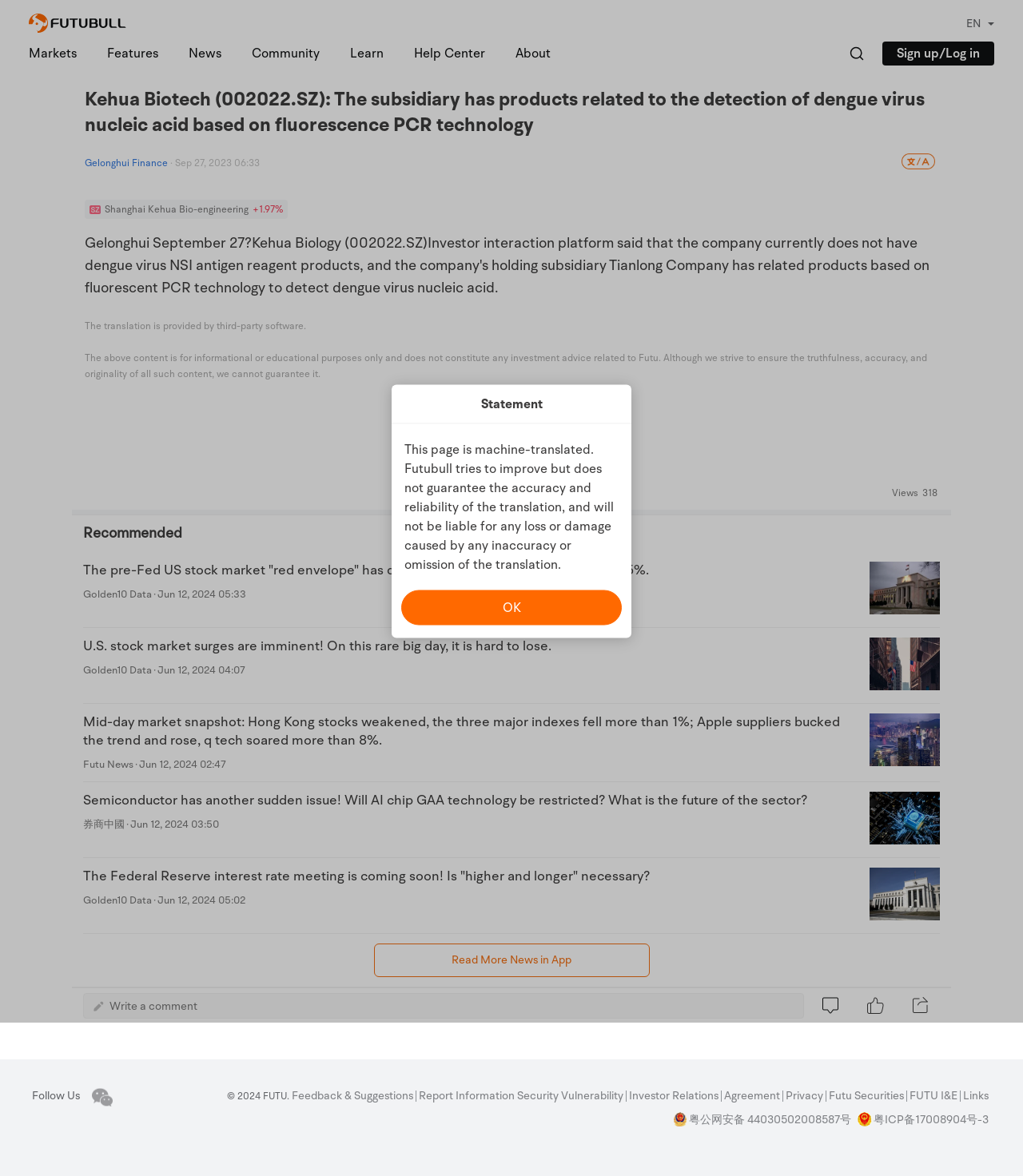Please mark the clickable region by giving the bounding box coordinates needed to complete this instruction: "Write a comment".

[0.107, 0.849, 0.193, 0.862]